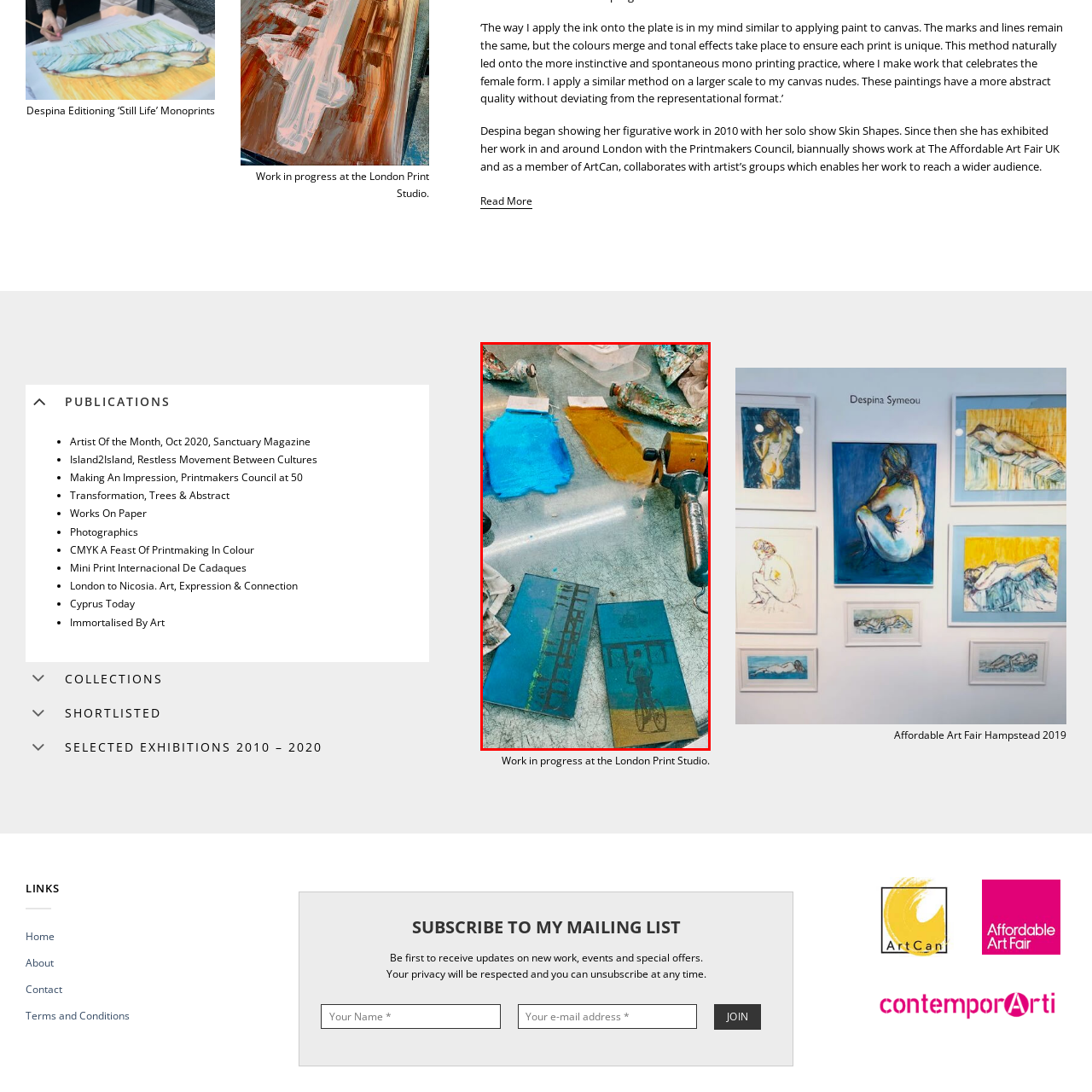Detail the visual elements present in the red-framed section of the image.

This image captures a vibrant workspace at the London Print Studio, showcasing the tools and materials used in the mono printing process. In the foreground, two prepared inked plates are visible, featuring intricate designs—a cyclist and an abstract pattern, demonstrating the artistic preparation involved in creating unique prints. Surrounding the plates are colorful tubes of ink, including bright blue and rich yellow, alongside a roller, which artists use to apply ink to the plates. The textured surface of the studio table hints at the creative activity that takes place in the space, emphasizing the instinctive and spontaneous nature of the mono printing practice celebrated by the artist. This work environment reflects a dedication to printmaking artistry and innovation.